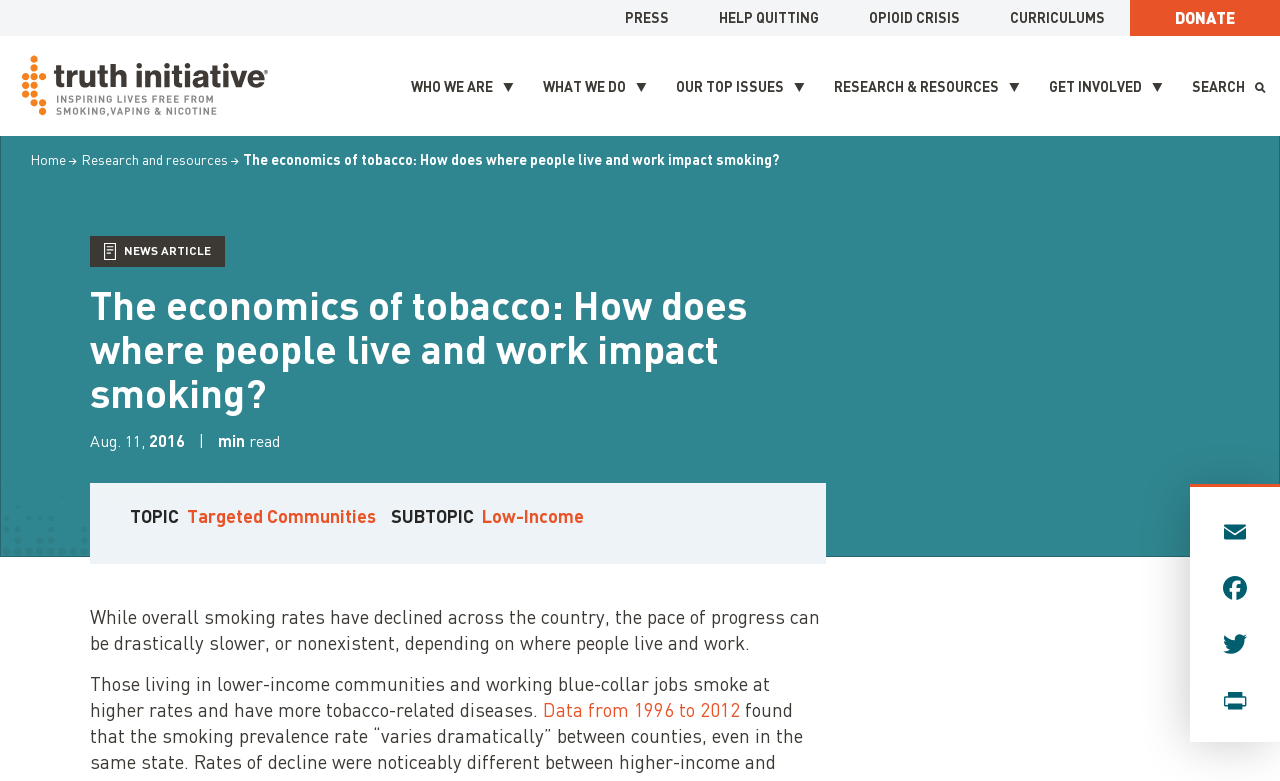Based on the provided description, "School of Forest Resources", find the bounding box of the corresponding UI element in the screenshot.

None